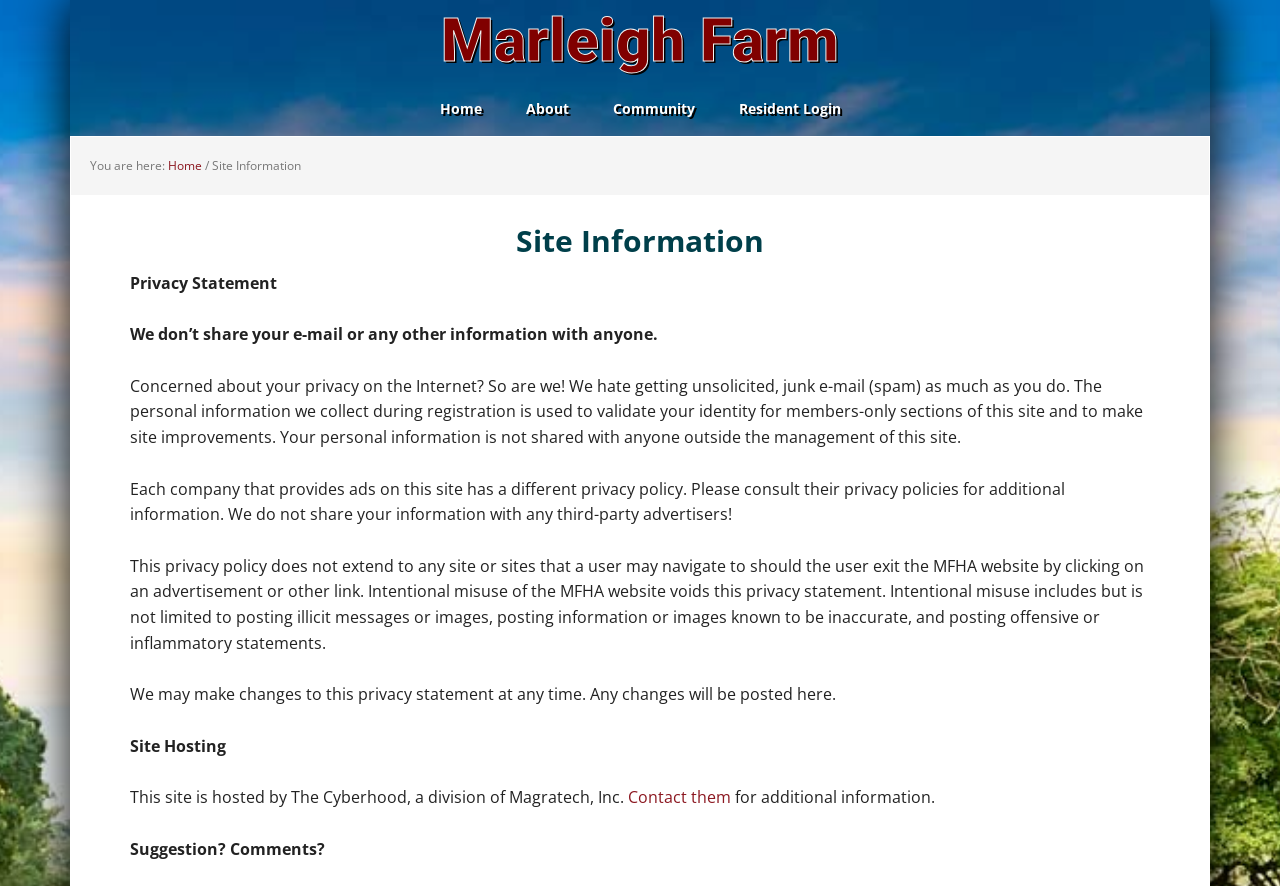Please answer the following question using a single word or phrase: 
What is the purpose of this website?

Provide site information